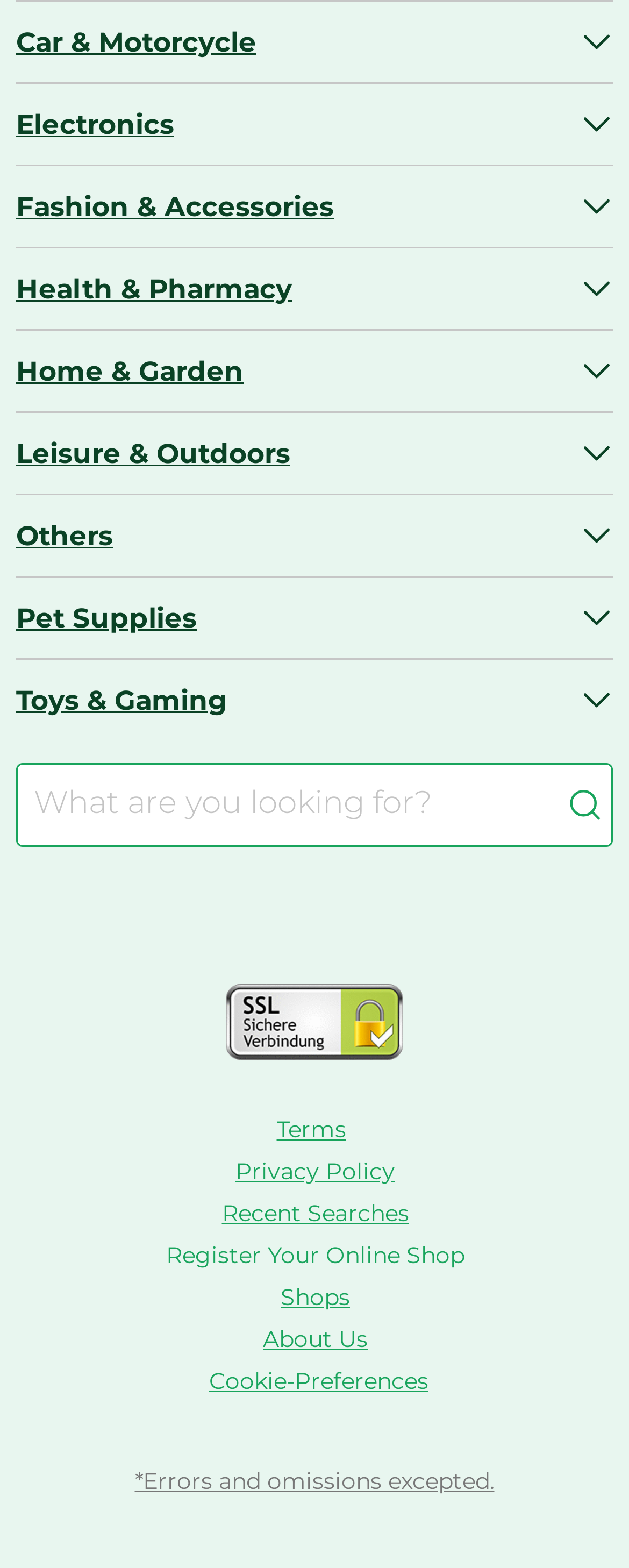Consider the image and give a detailed and elaborate answer to the question: 
What is the purpose of the combobox?

The combobox has a label 'What are you looking for?' and is associated with a search button. Therefore, its purpose is to facilitate search functionality on the webpage.